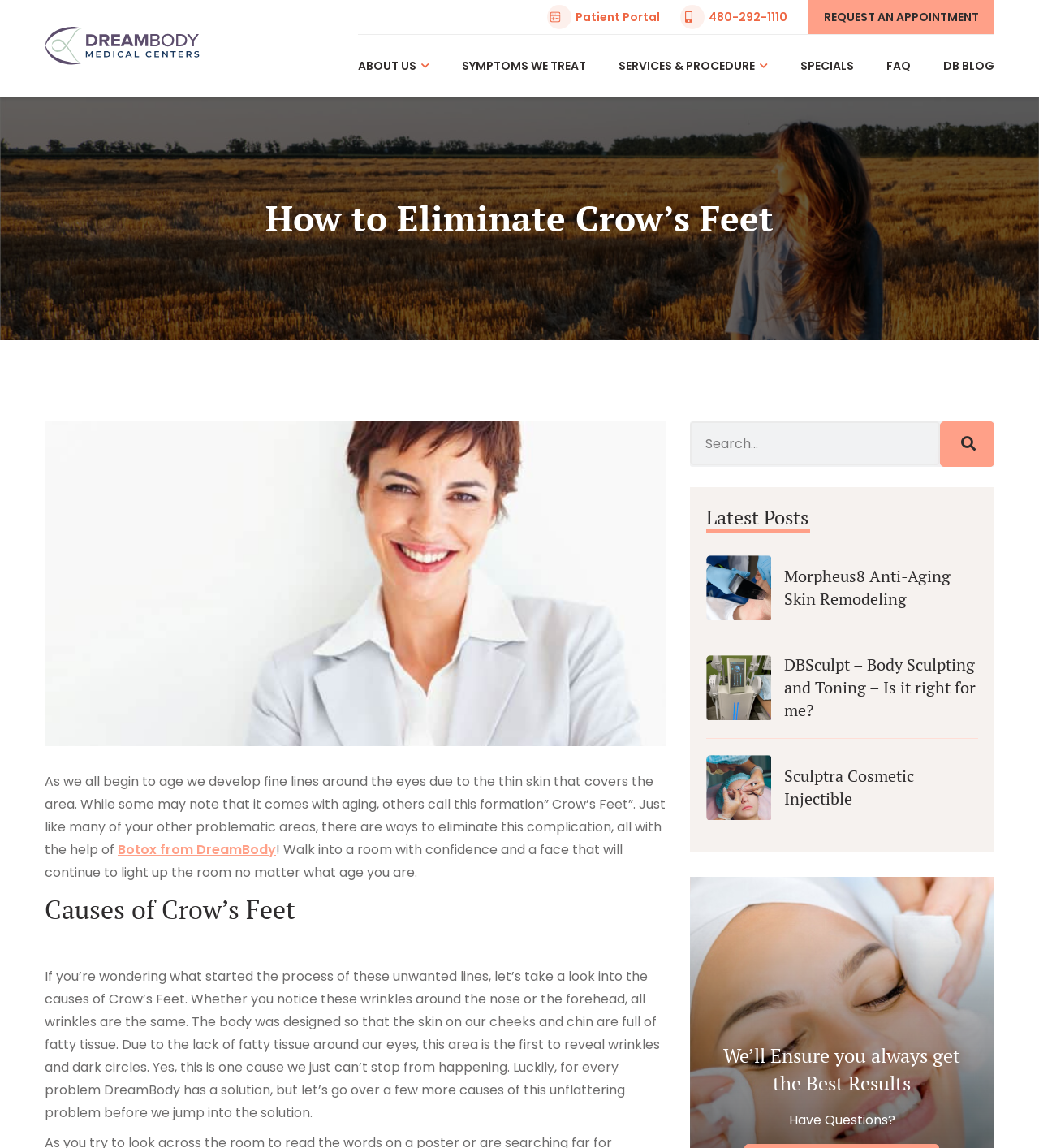Find the bounding box coordinates of the clickable region needed to perform the following instruction: "click the Facebook link". The coordinates should be provided as four float numbers between 0 and 1, i.e., [left, top, right, bottom].

None